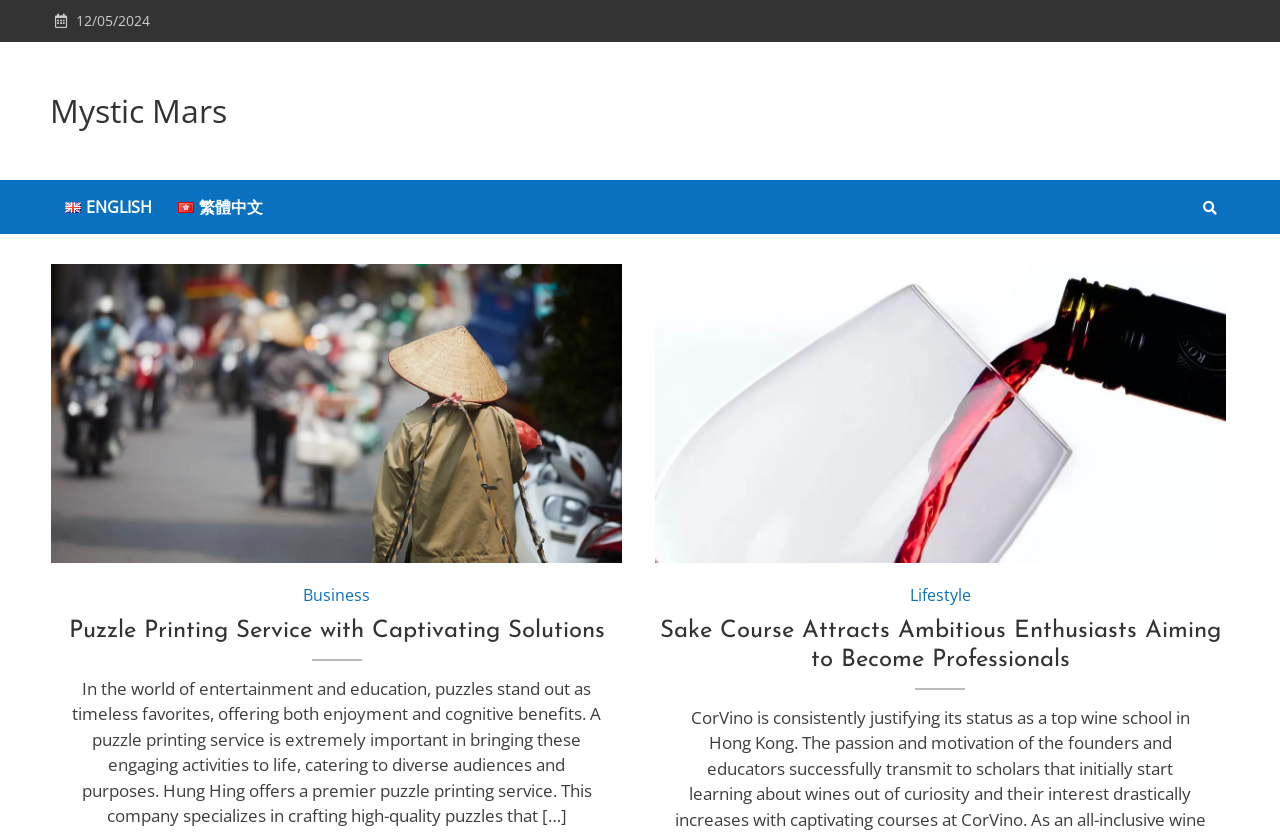Find the bounding box coordinates of the element's region that should be clicked in order to follow the given instruction: "View the 'Puzzle Printing Service with Captivating Solutions' page". The coordinates should consist of four float numbers between 0 and 1, i.e., [left, top, right, bottom].

[0.04, 0.316, 0.486, 0.673]